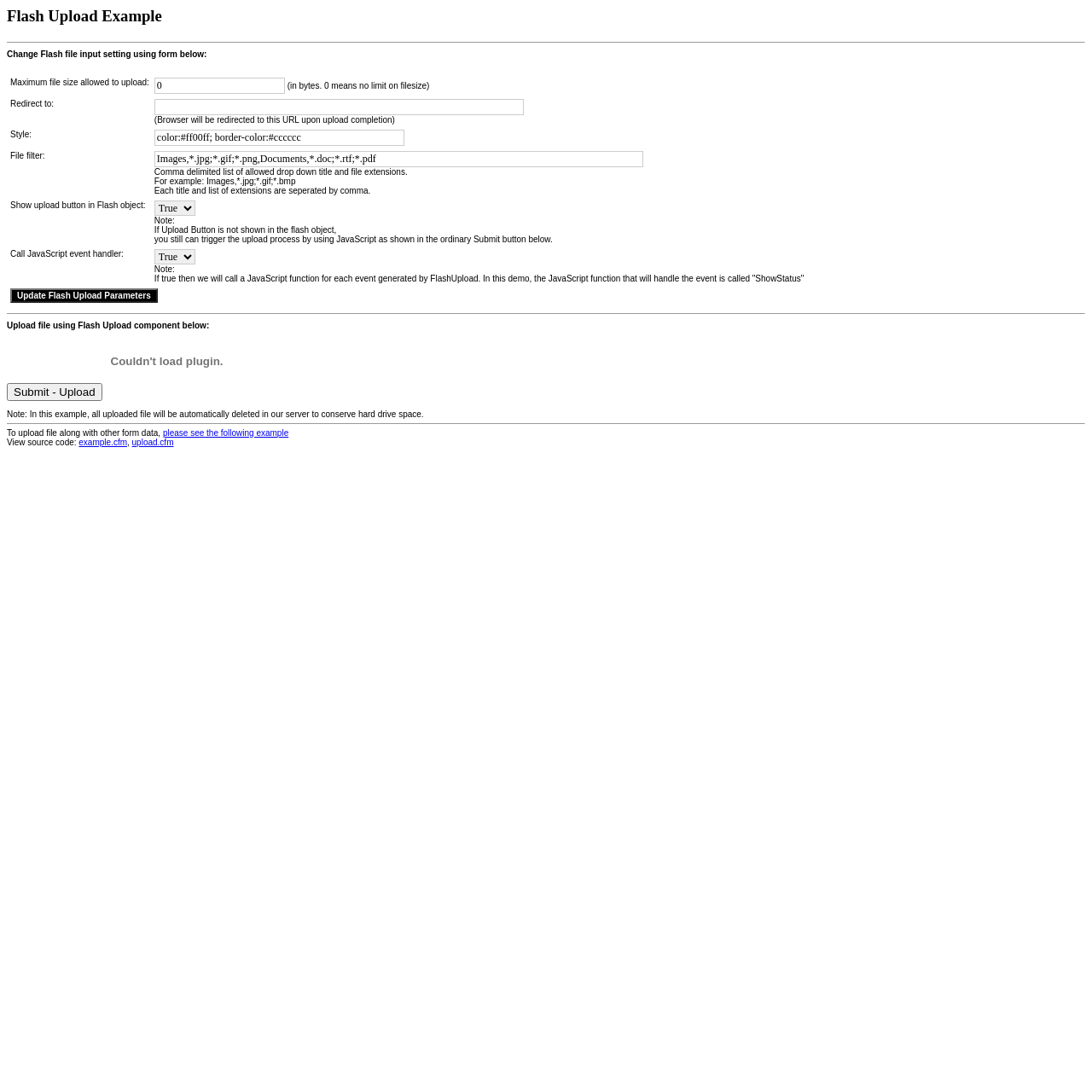Could you provide the bounding box coordinates for the portion of the screen to click to complete this instruction: "Upload file using Flash Upload component"?

[0.006, 0.324, 0.299, 0.332]